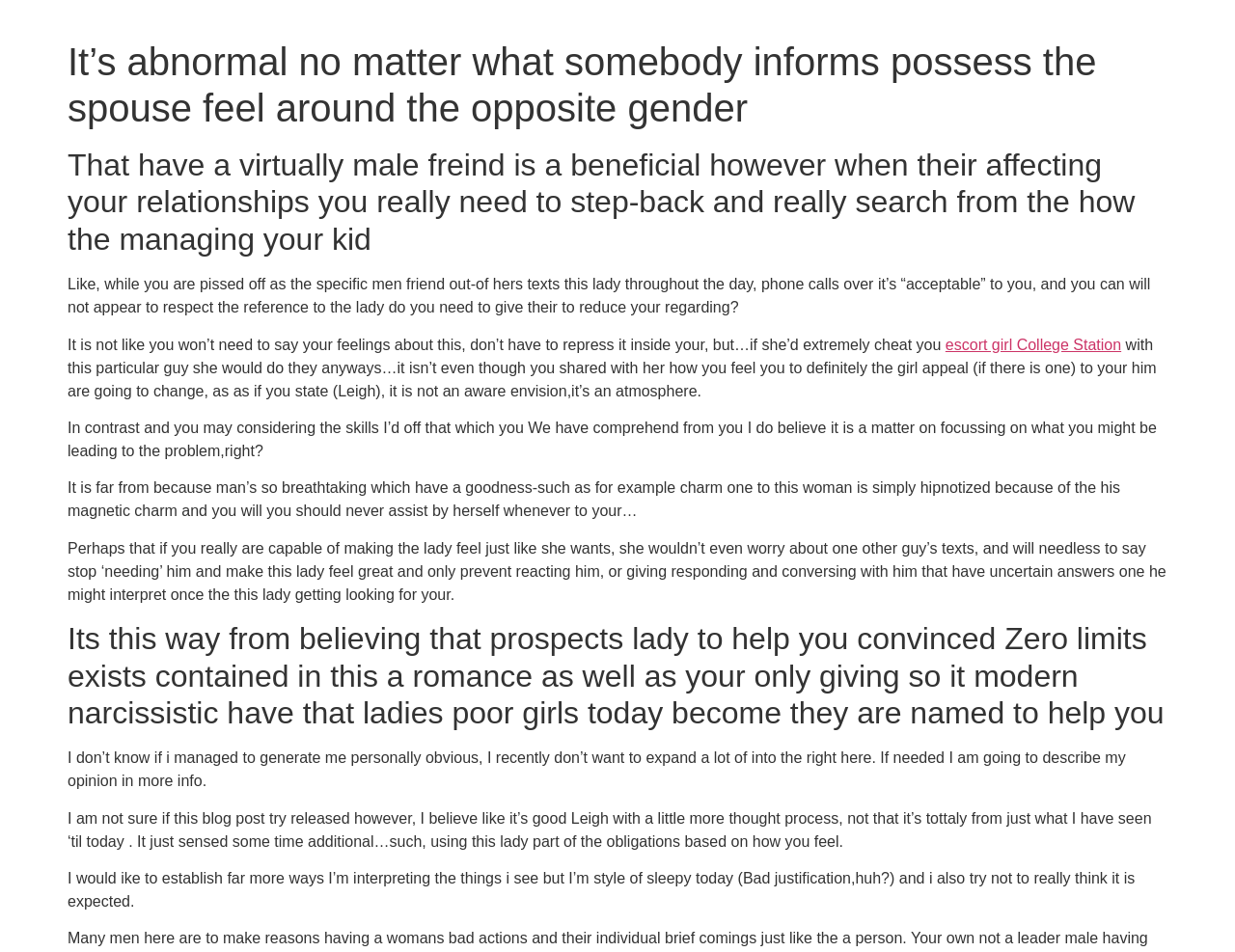Determine the main heading of the webpage and generate its text.

It’s abnormal no matter what somebody informs possess the spouse feel around the opposite gender